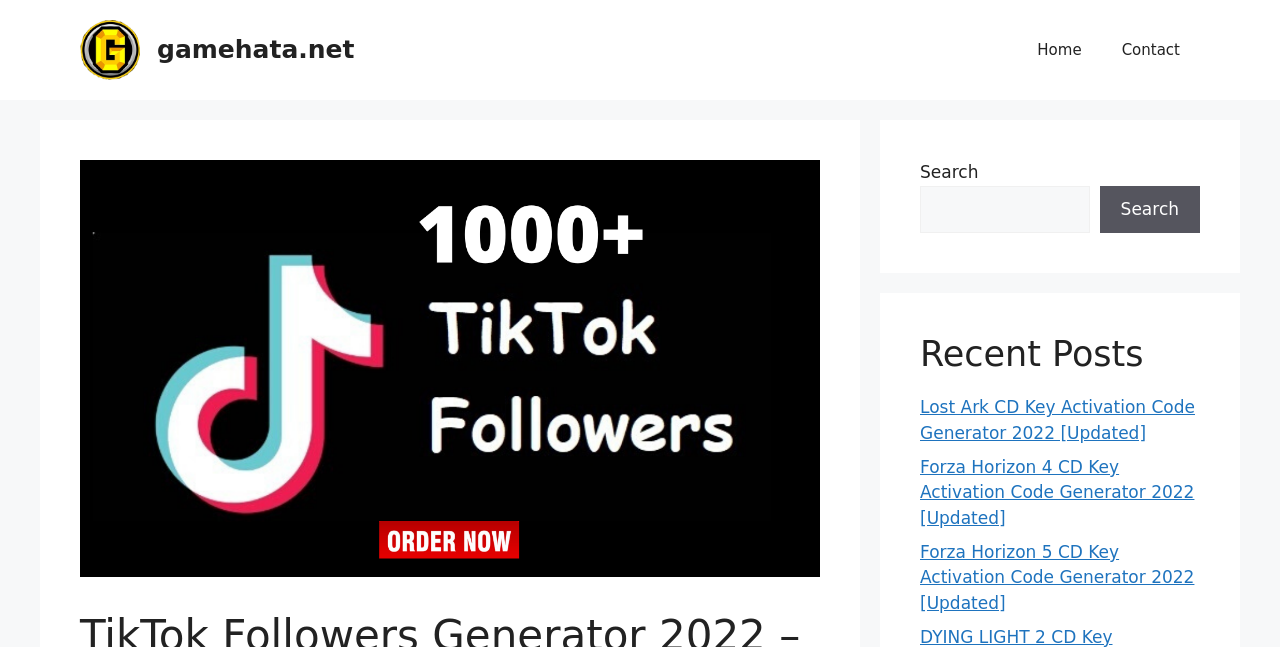Find the bounding box coordinates for the element that must be clicked to complete the instruction: "contact us". The coordinates should be four float numbers between 0 and 1, indicated as [left, top, right, bottom].

[0.861, 0.031, 0.938, 0.124]